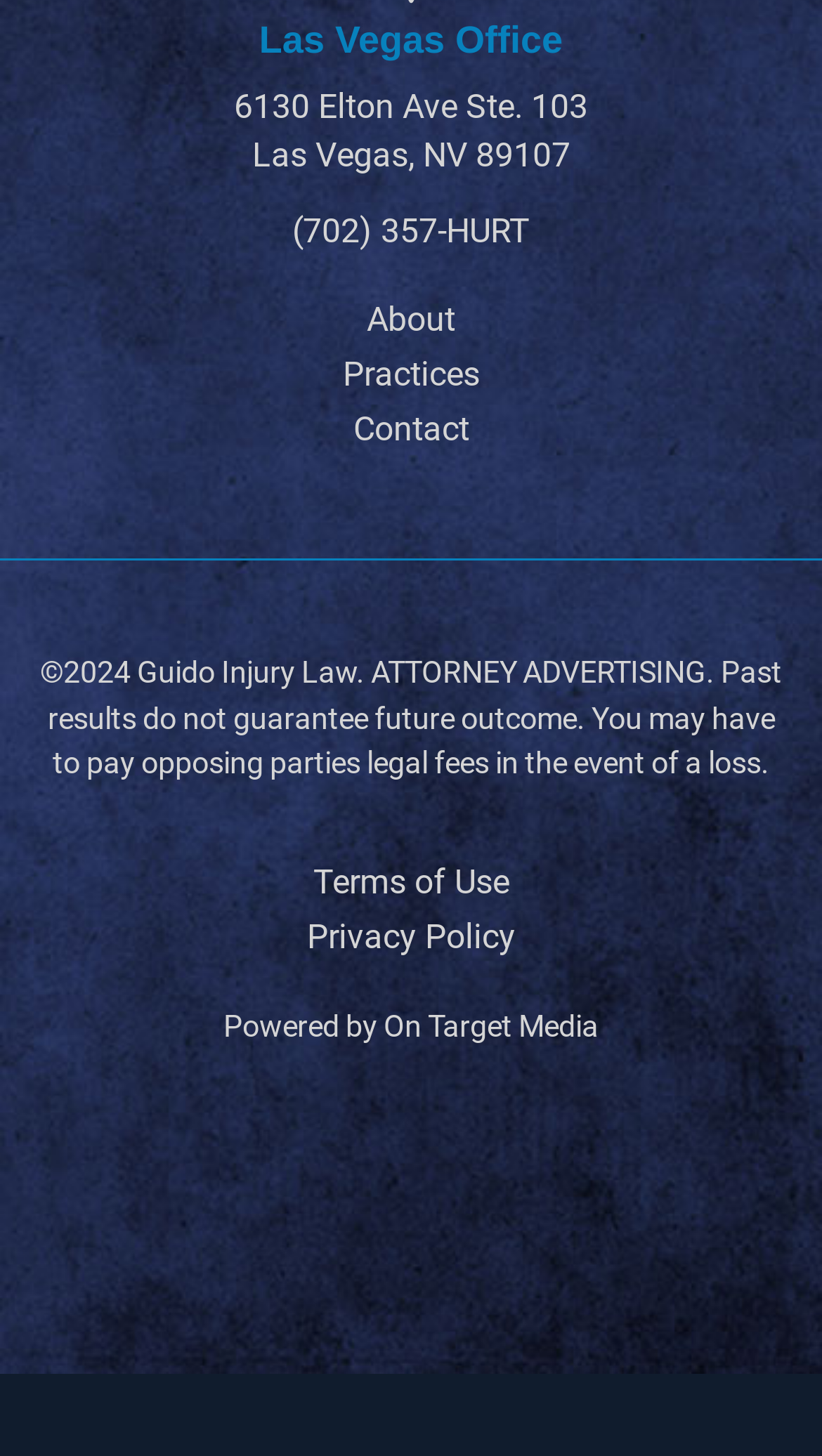Bounding box coordinates should be in the format (top-left x, top-left y, bottom-right x, bottom-right y) and all values should be floating point numbers between 0 and 1. Determine the bounding box coordinate for the UI element described as: Powered by On Target Media

[0.272, 0.694, 0.728, 0.718]